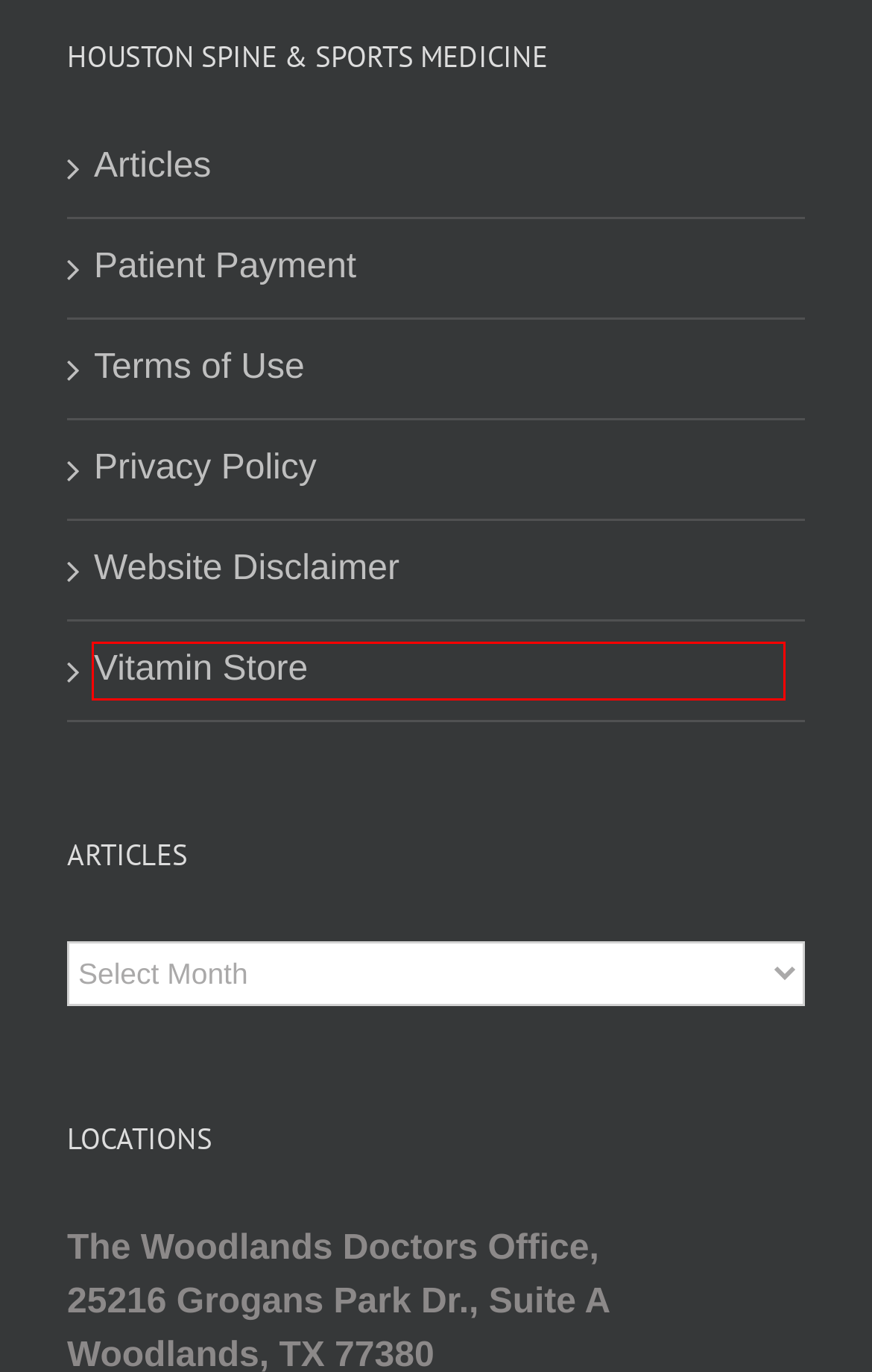Look at the screenshot of a webpage where a red bounding box surrounds a UI element. Your task is to select the best-matching webpage description for the new webpage after you click the element within the bounding box. The available options are:
A. Blog
B. Patient Payment
C. Privacy Policy | Houston Spine & Sports Medicine | Spring, The Woodlands | 281-357-5454
D. PRP
E. Houston Sports Medicine in The Woodlands
F. Thera-Mineral – Kingwood, TX | Vitamins & Supplements
G. Website Disclaimer | Houston Spine & Sports Medicine | Spring, The Woodlands | 281-357-5454
H. Terms of Use

F